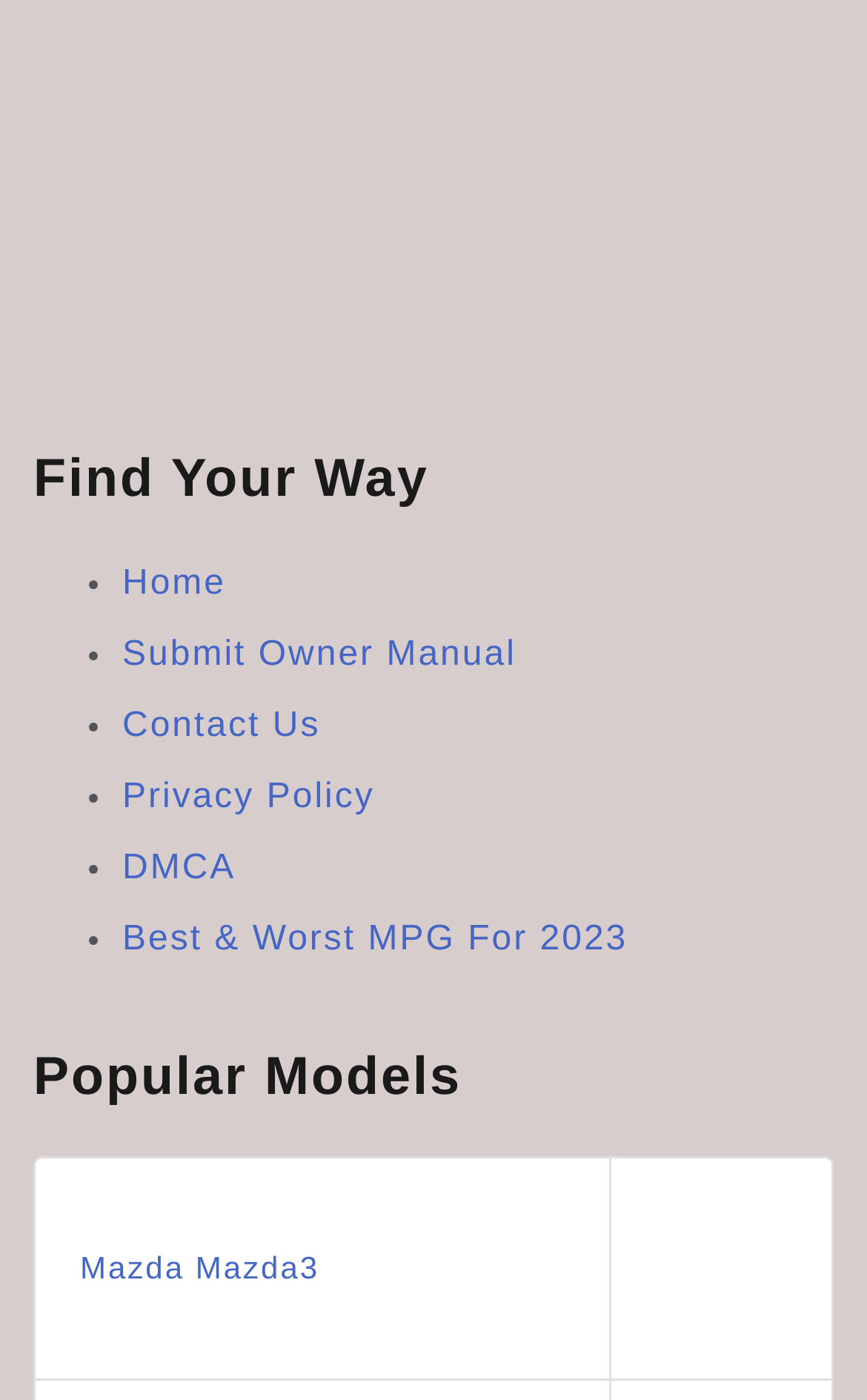Identify the coordinates of the bounding box for the element described below: "Privacy Policy". Return the coordinates as four float numbers between 0 and 1: [left, top, right, bottom].

[0.141, 0.555, 0.432, 0.582]